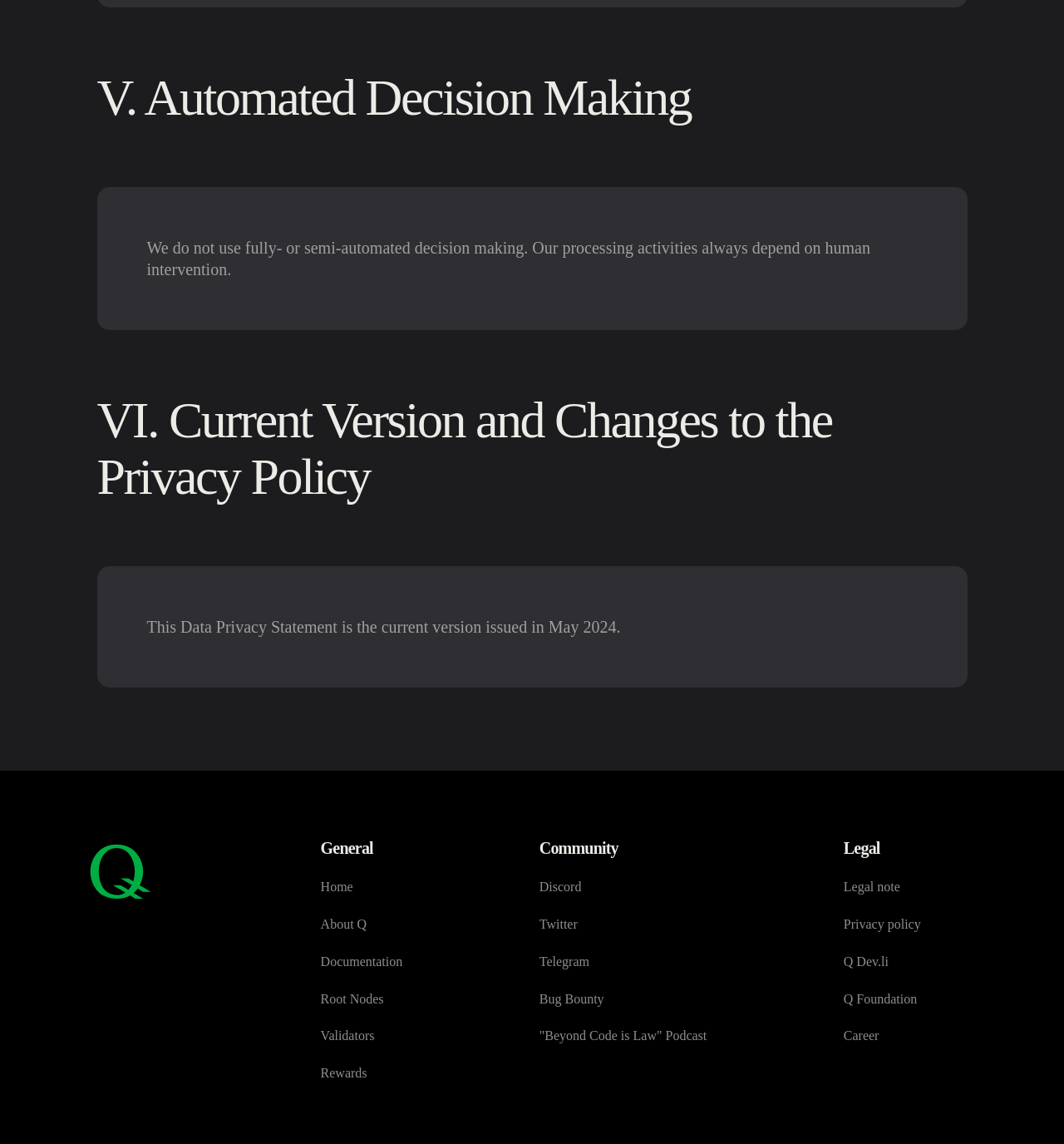Based on the image, provide a detailed and complete answer to the question: 
How many main categories are there in the footer section?

The footer section contains three main categories: 'General', 'Community', and 'Legal', each with their respective links and headings.